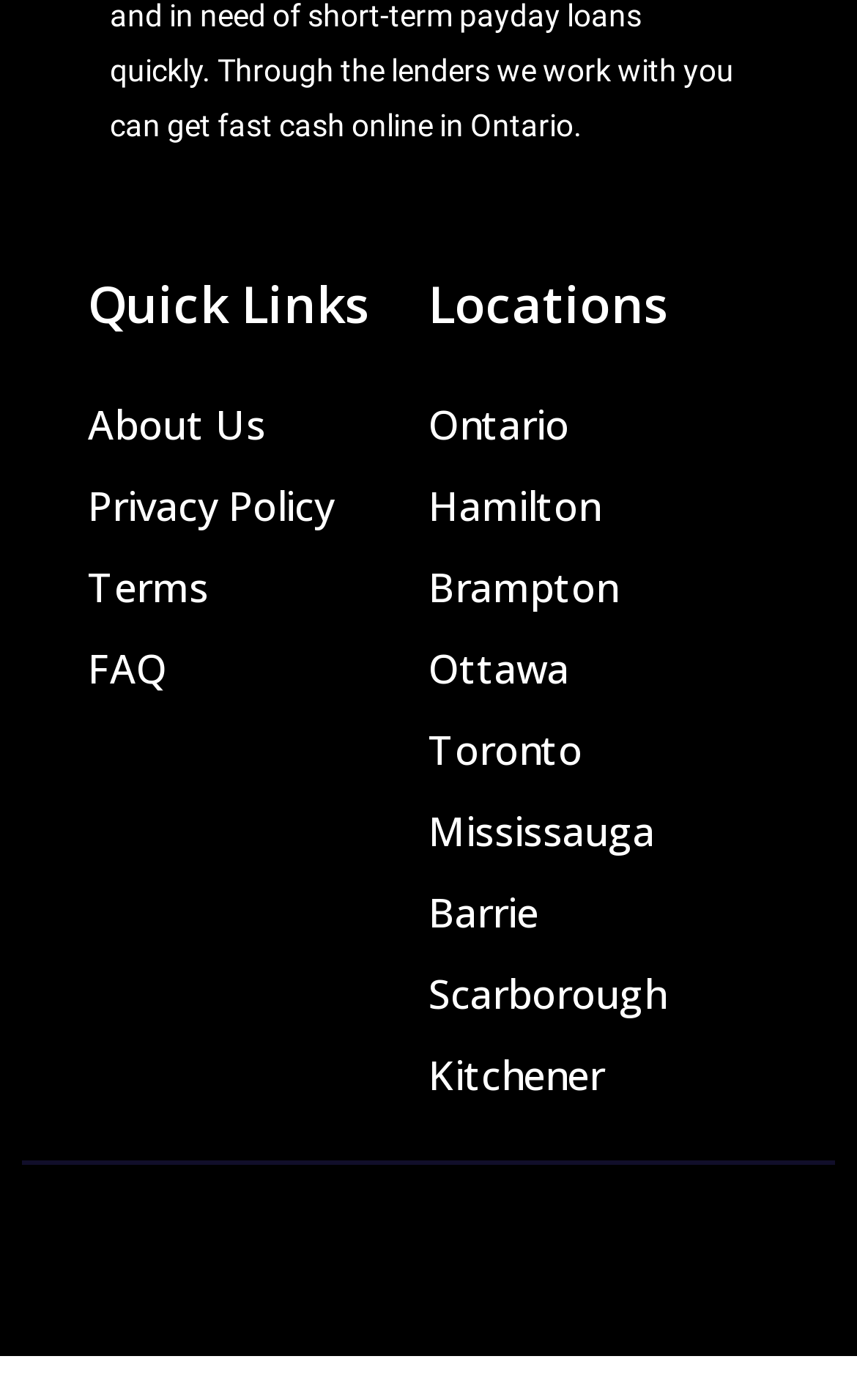Based on the image, please elaborate on the answer to the following question:
Is 'Ottawa' above or below 'Toronto'?

I compared the y1 and y2 coordinates of the bounding boxes for 'Ottawa' ([0.5, 0.448, 0.777, 0.506]) and 'Toronto' ([0.5, 0.506, 0.777, 0.564]). Since the y1 and y2 coordinates of 'Ottawa' are smaller, it appears above 'Toronto'.